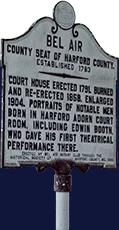Who gave his first theatrical performance in the room of the Harford Adorn Court?
Using the image, respond with a single word or phrase.

Edwin Booth